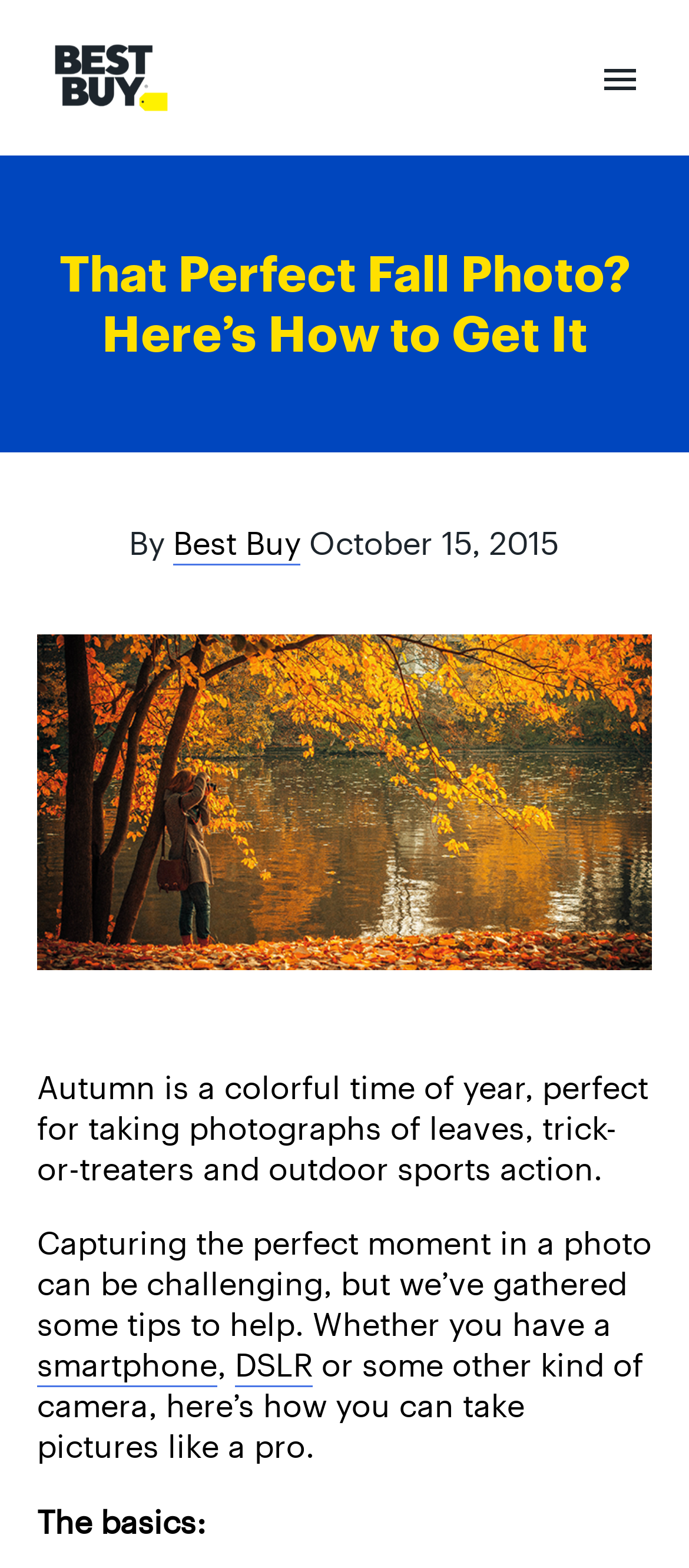Who is the author of the article?
Examine the webpage screenshot and provide an in-depth answer to the question.

The article is attributed to Best Buy, as indicated by the 'By Best Buy' text at the top of the page, suggesting that the article is written from the perspective of Best Buy photography experts.